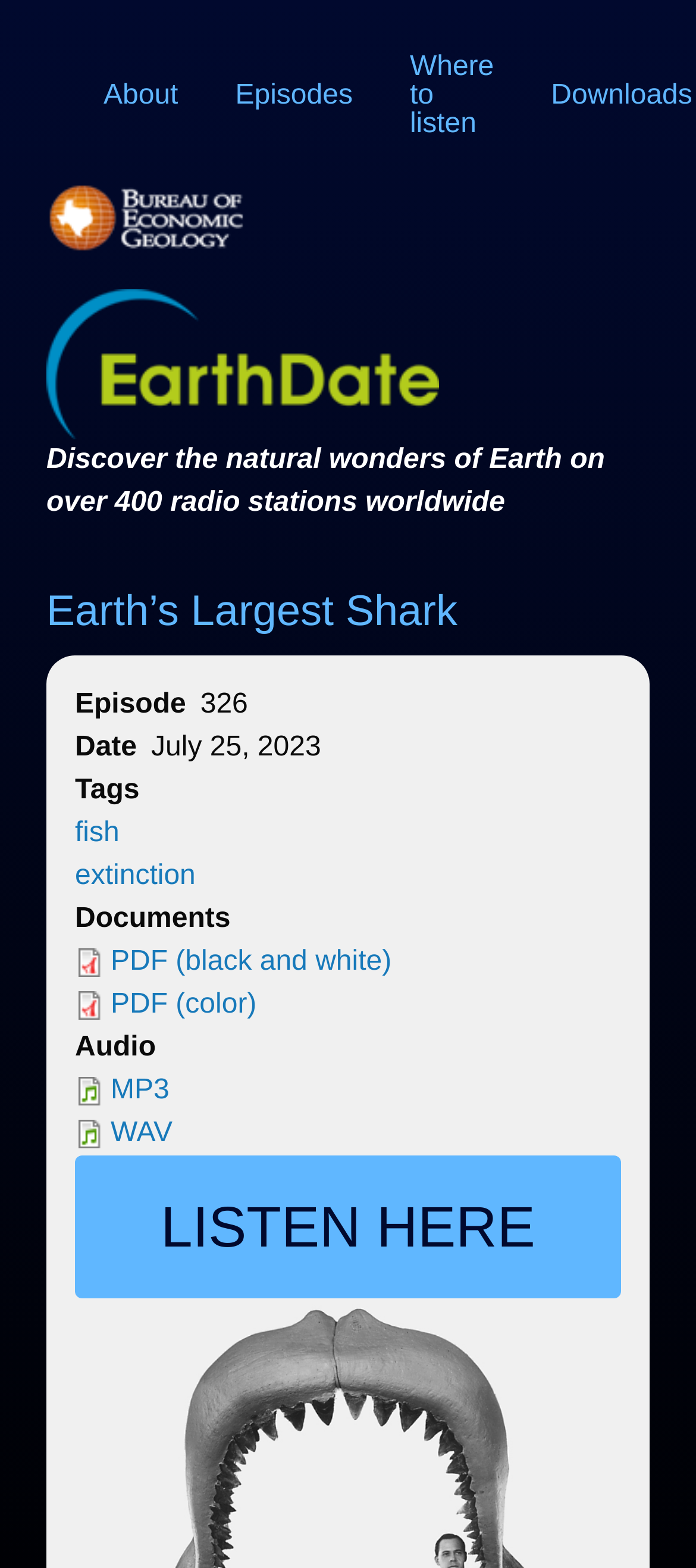Please identify the bounding box coordinates of the area I need to click to accomplish the following instruction: "view archives for February 2024".

None